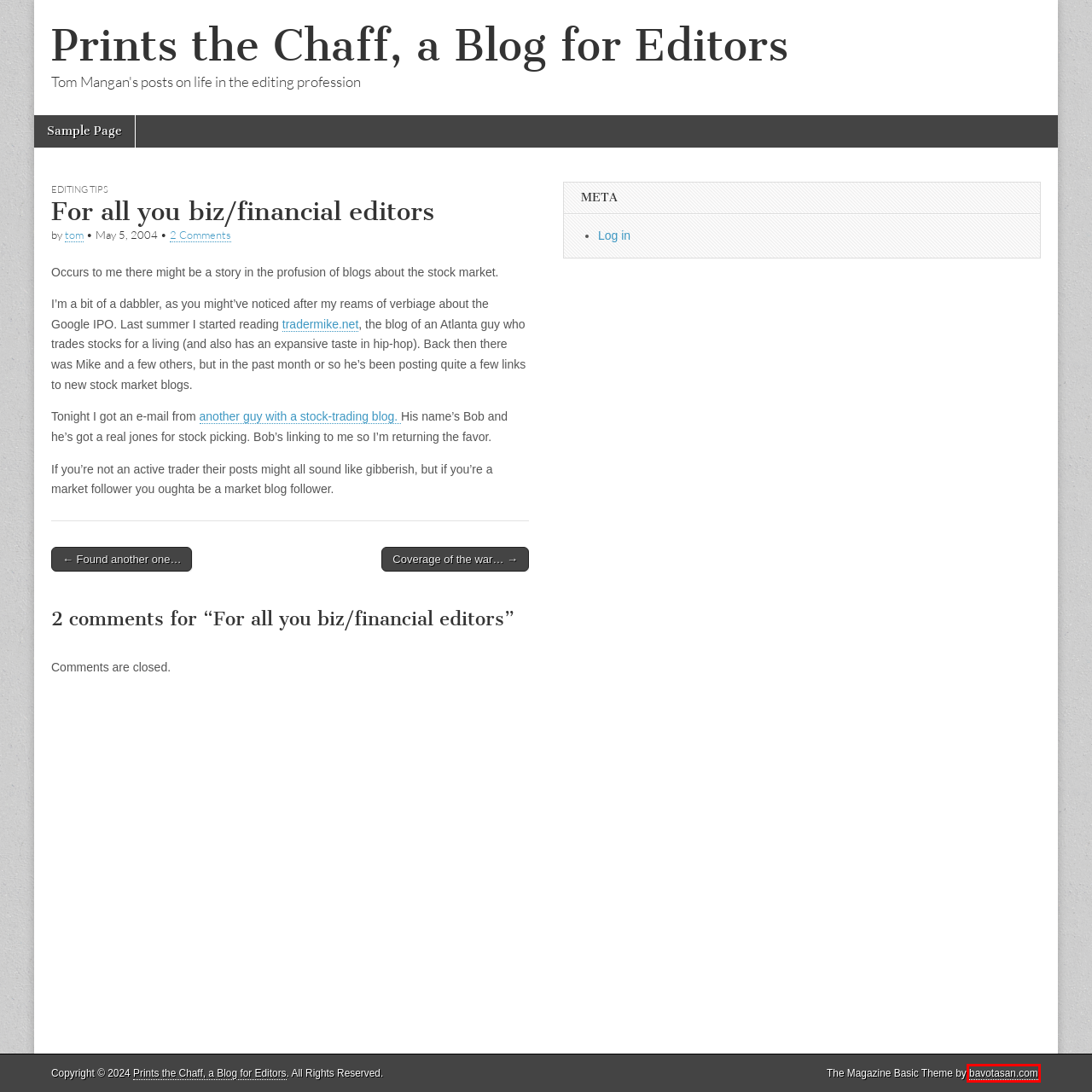Review the screenshot of a webpage containing a red bounding box around an element. Select the description that best matches the new webpage after clicking the highlighted element. The options are:
A. Editing tips – Prints the Chaff, a Blog for Editors
B. Coverage of the war… – Prints the Chaff, a Blog for Editors
C. Themes by bavotasan.com • Premium WordPress themes
D. tom – Prints the Chaff, a Blog for Editors
E. Prints the Chaff, a Blog for Editors – Tom Mangan's posts on life in the editing profession
F. Sample Page – Prints the Chaff, a Blog for Editors
G. Log In ‹ Prints the Chaff, a Blog for Editors — WordPress
H. Found another one… – Prints the Chaff, a Blog for Editors

C